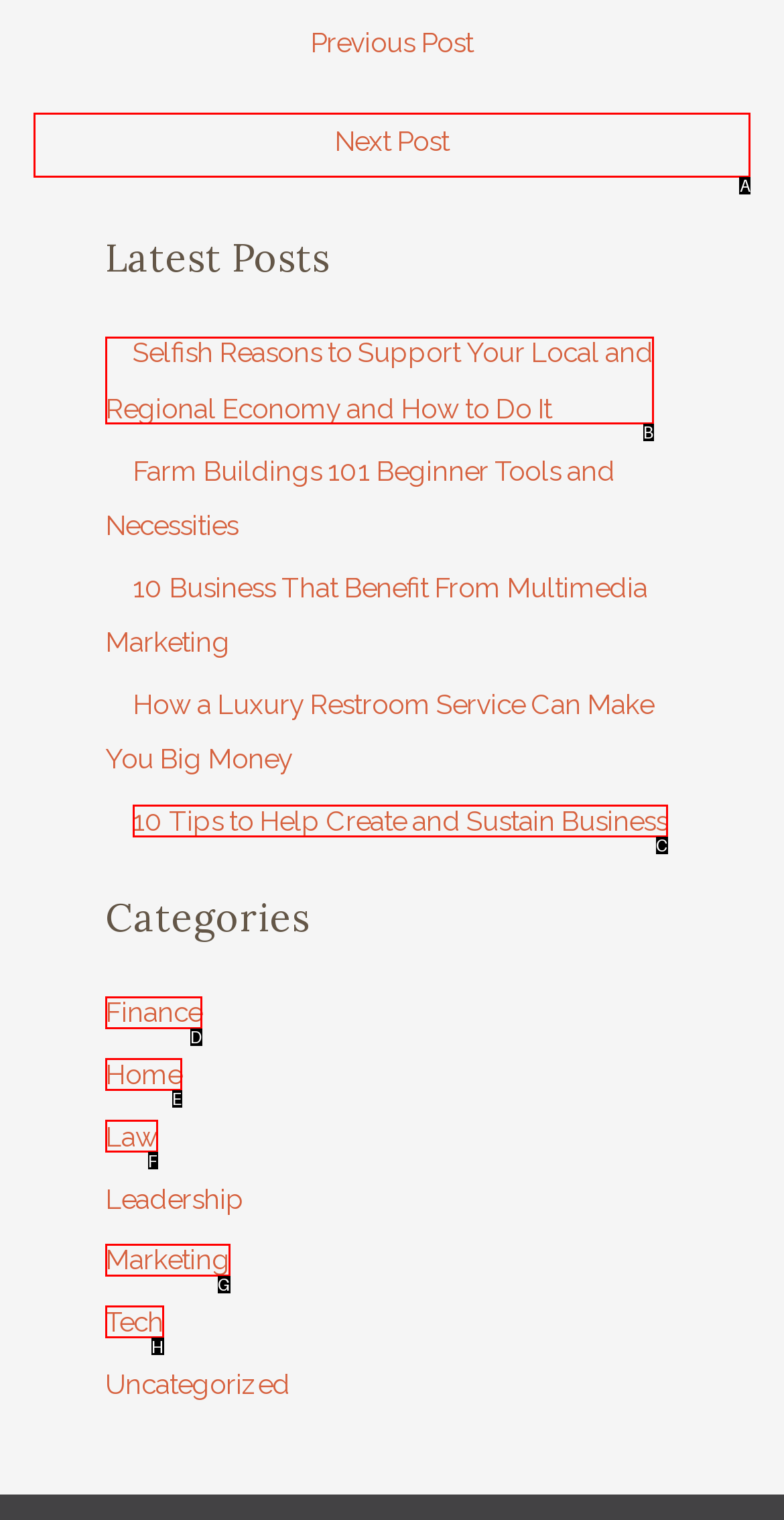Identify the bounding box that corresponds to: Finance
Respond with the letter of the correct option from the provided choices.

D